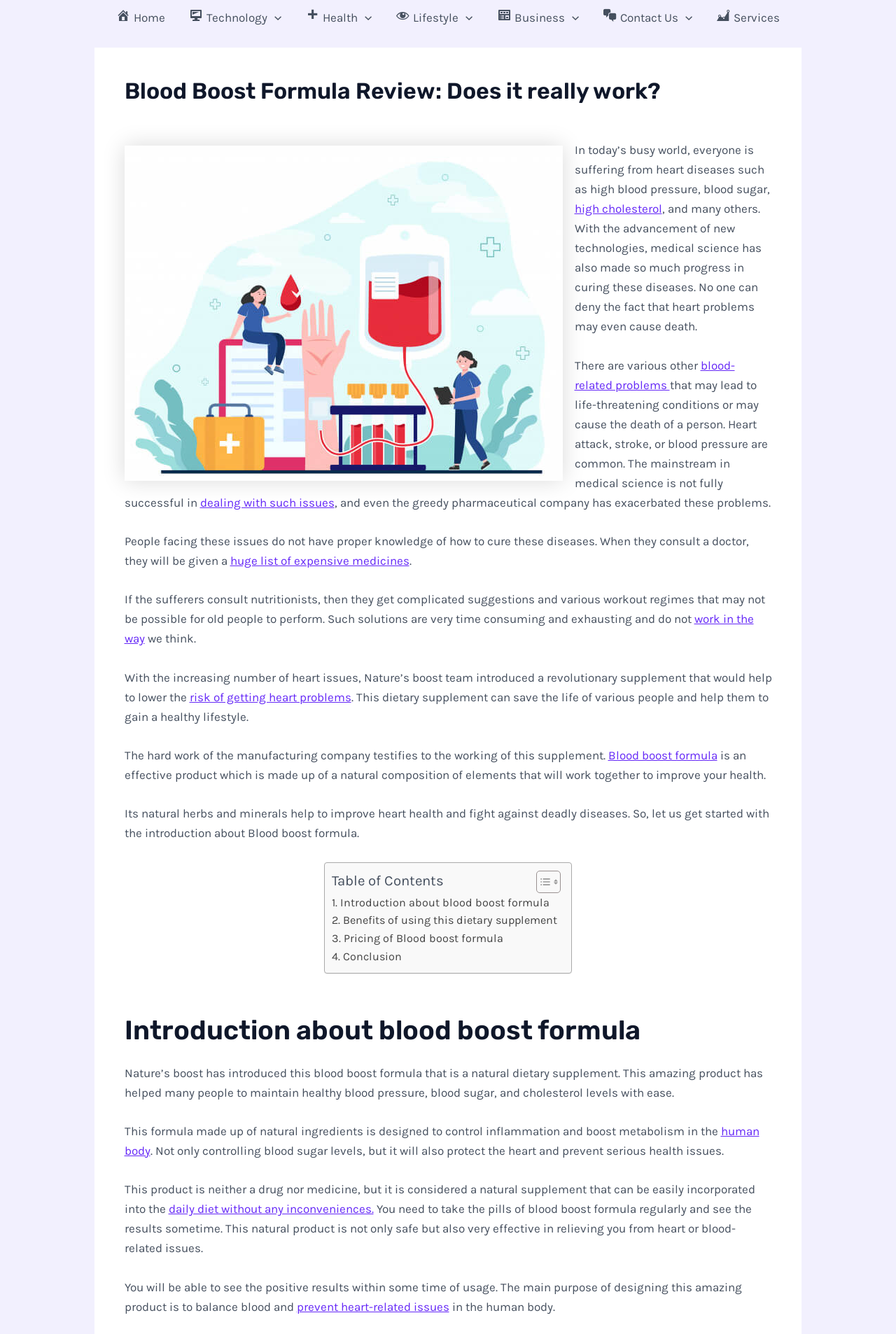Identify the bounding box coordinates for the UI element that matches this description: "human body".

[0.139, 0.843, 0.847, 0.868]